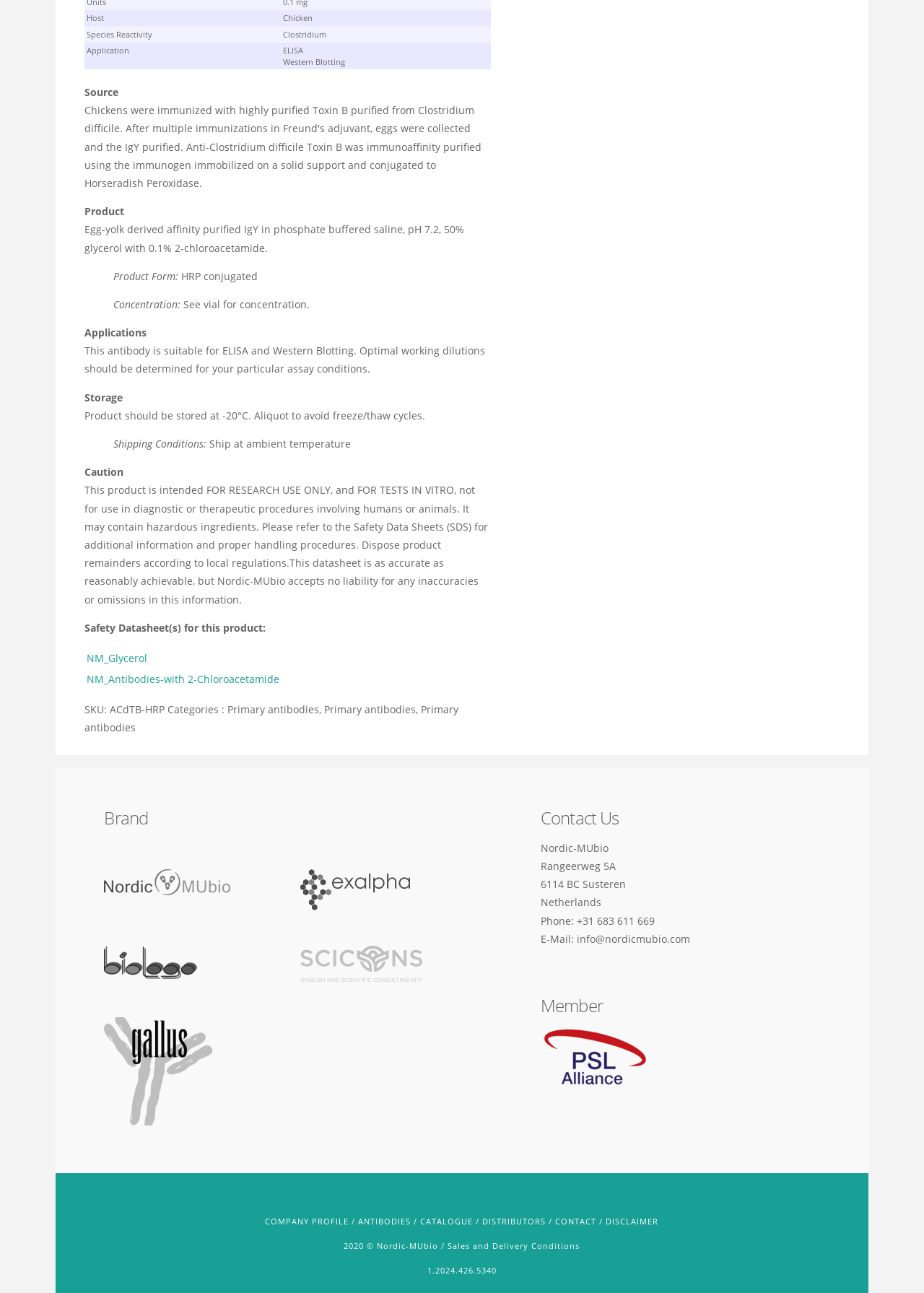Provide the bounding box coordinates for the UI element that is described as: "COMPANY PROFILE".

[0.287, 0.939, 0.378, 0.95]